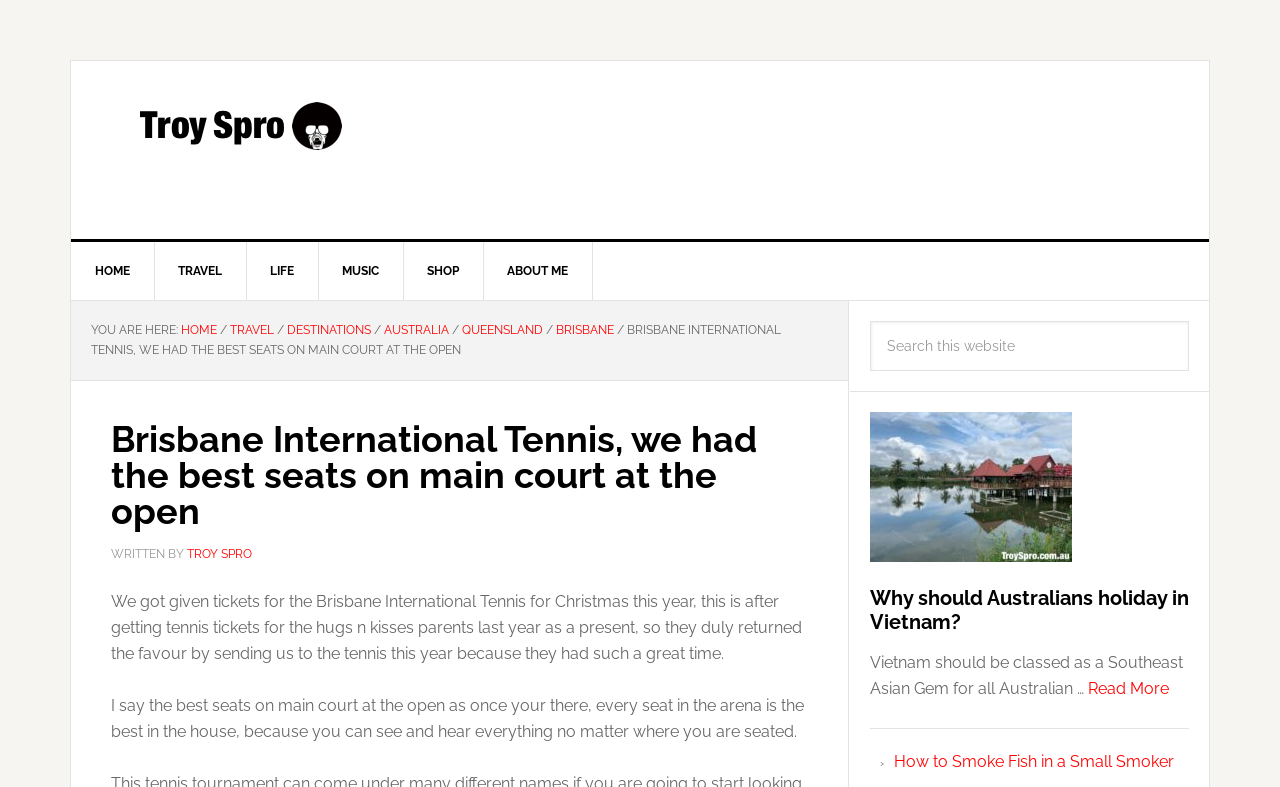What is the name of the author of the current article?
Please answer the question with as much detail as possible using the screenshot.

The author's name can be found in the header section of the article, where it says 'WRITTEN BY TROY SPRO'.